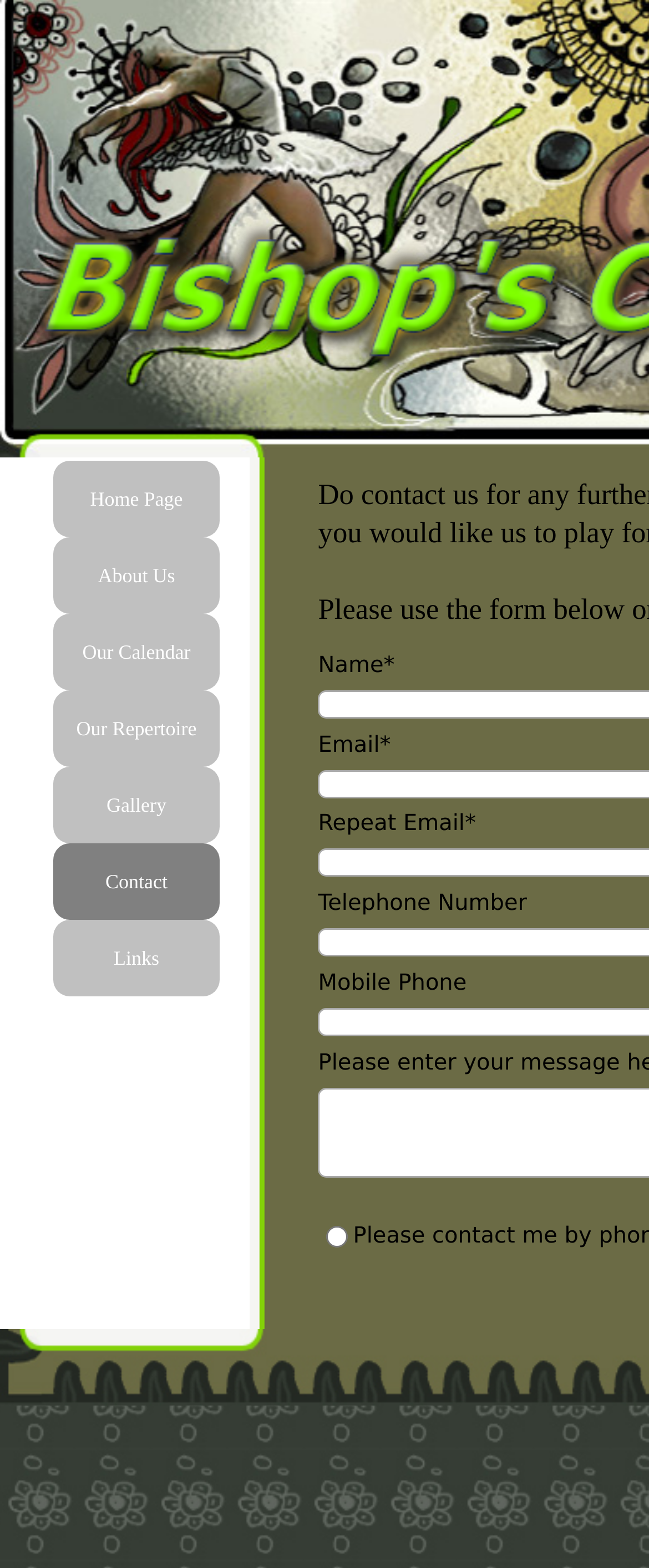Pinpoint the bounding box coordinates of the element you need to click to execute the following instruction: "enter name". The bounding box should be represented by four float numbers between 0 and 1, in the format [left, top, right, bottom].

[0.49, 0.417, 0.608, 0.433]